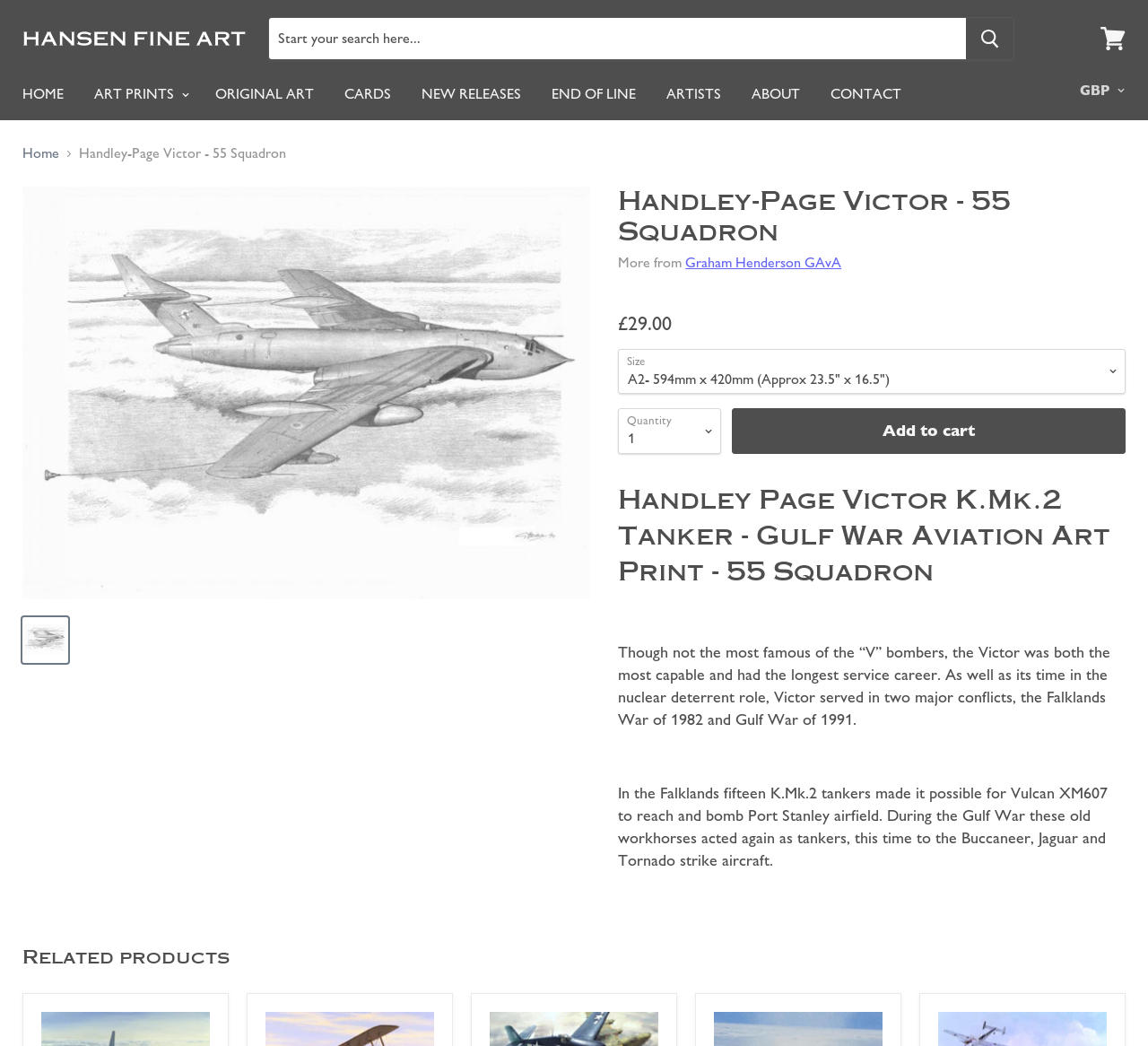Determine the bounding box coordinates of the clickable element necessary to fulfill the instruction: "Change currency". Provide the coordinates as four float numbers within the 0 to 1 range, i.e., [left, top, right, bottom].

[0.933, 0.072, 0.985, 0.101]